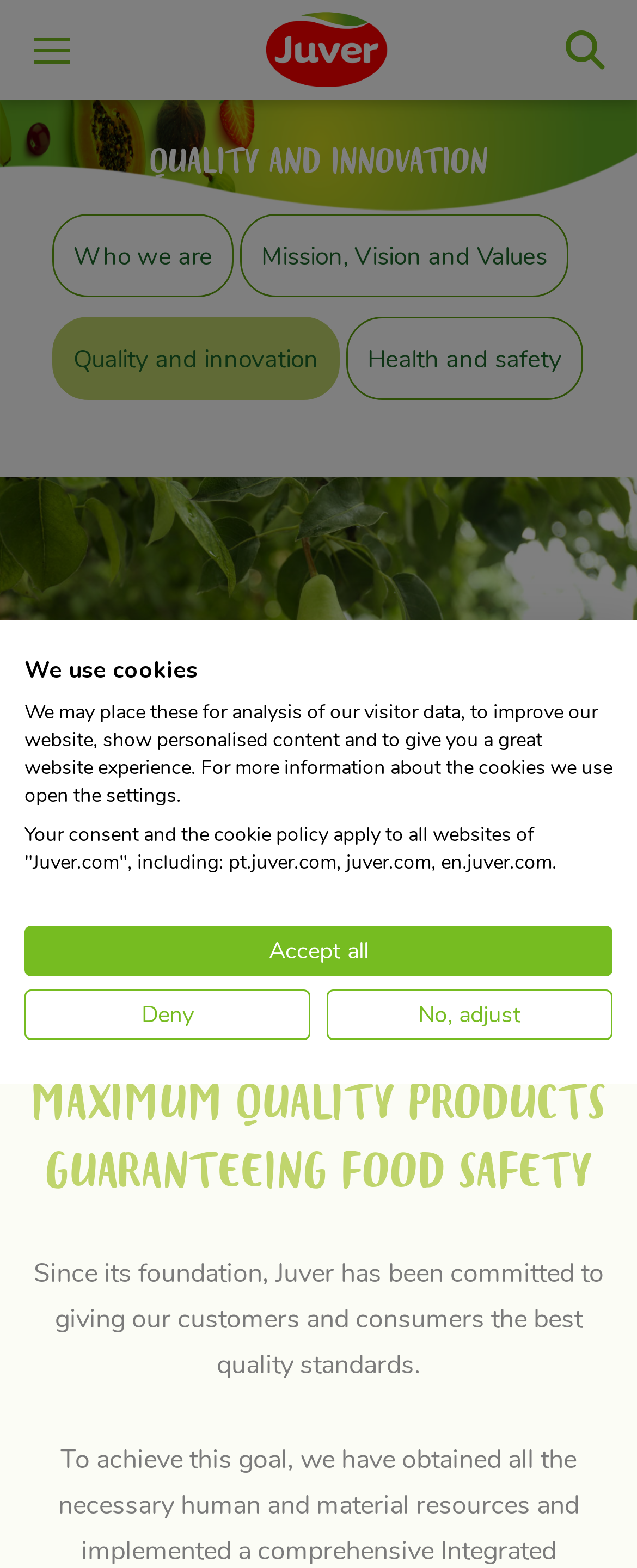What is the name of the company?
Give a one-word or short-phrase answer derived from the screenshot.

Juver